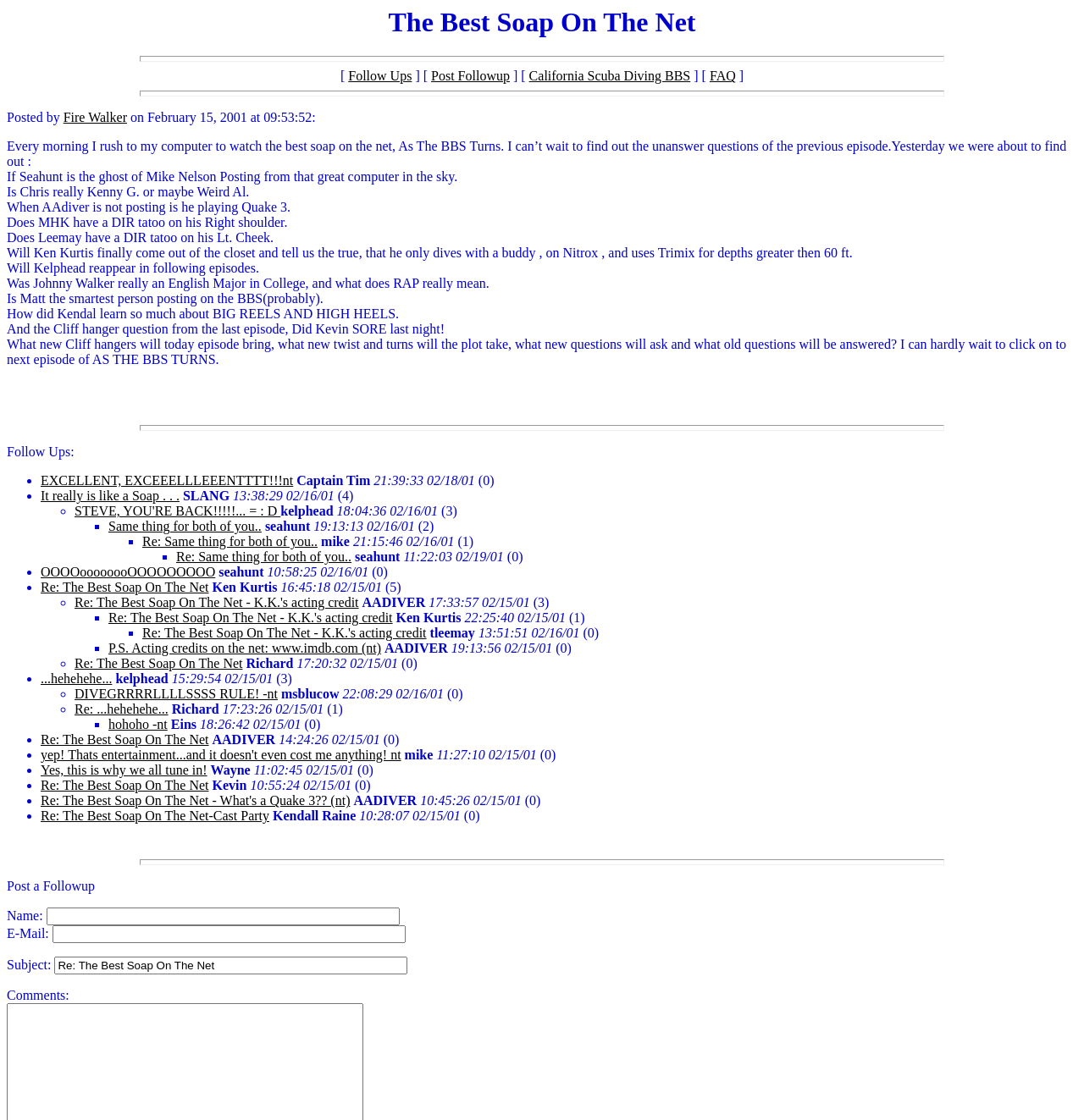Who posted the original message?
By examining the image, provide a one-word or phrase answer.

Fire Walker